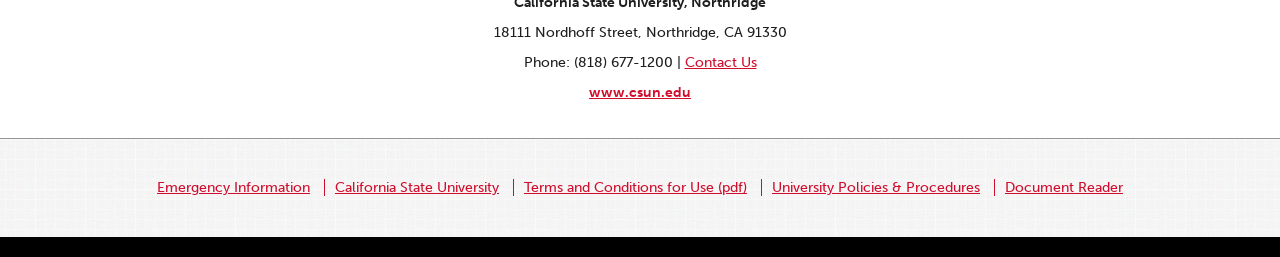What is the phone number of the university?
Look at the image and answer the question using a single word or phrase.

(818) 677-1200